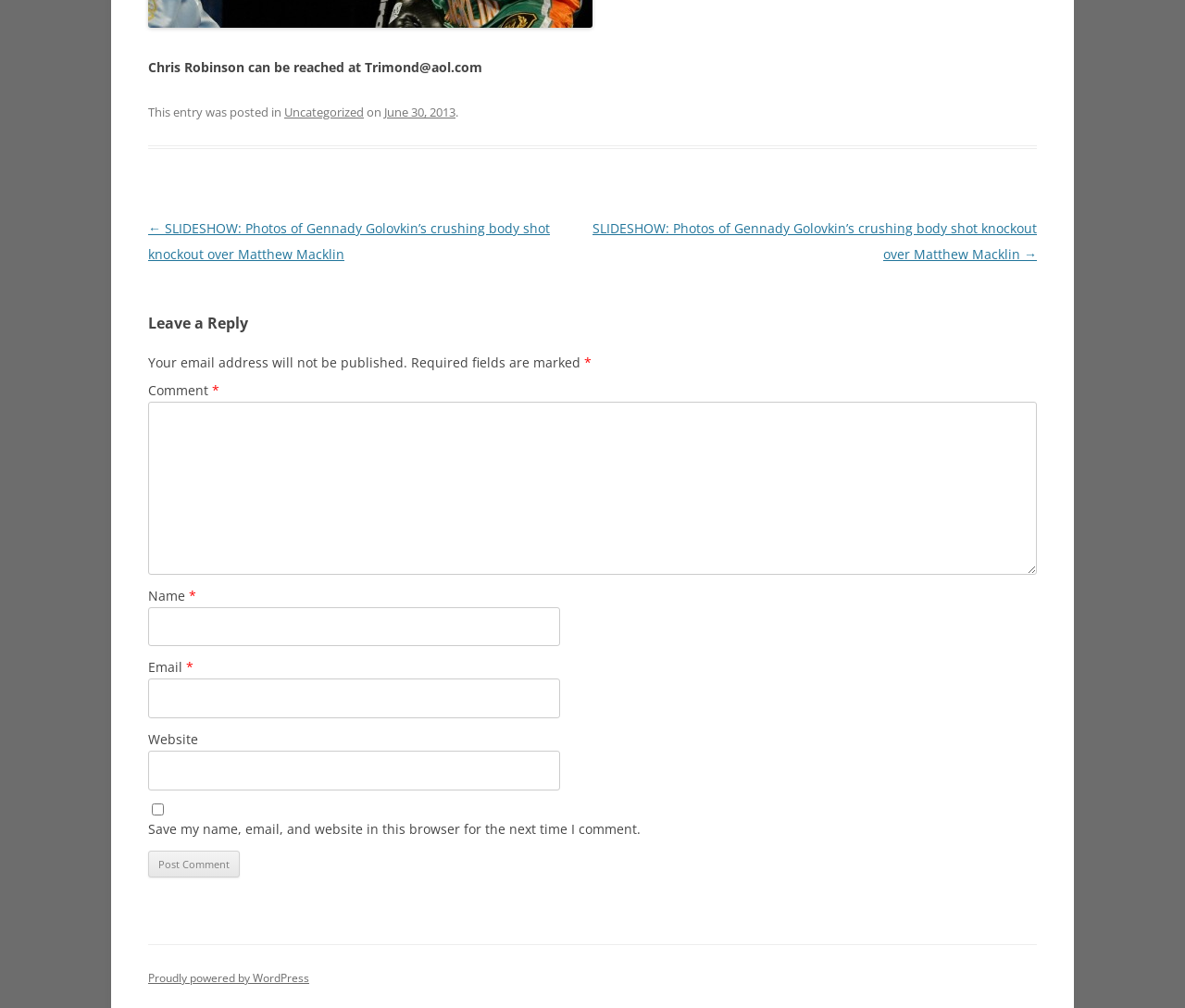What is the category of the post?
Using the image, respond with a single word or phrase.

Uncategorized